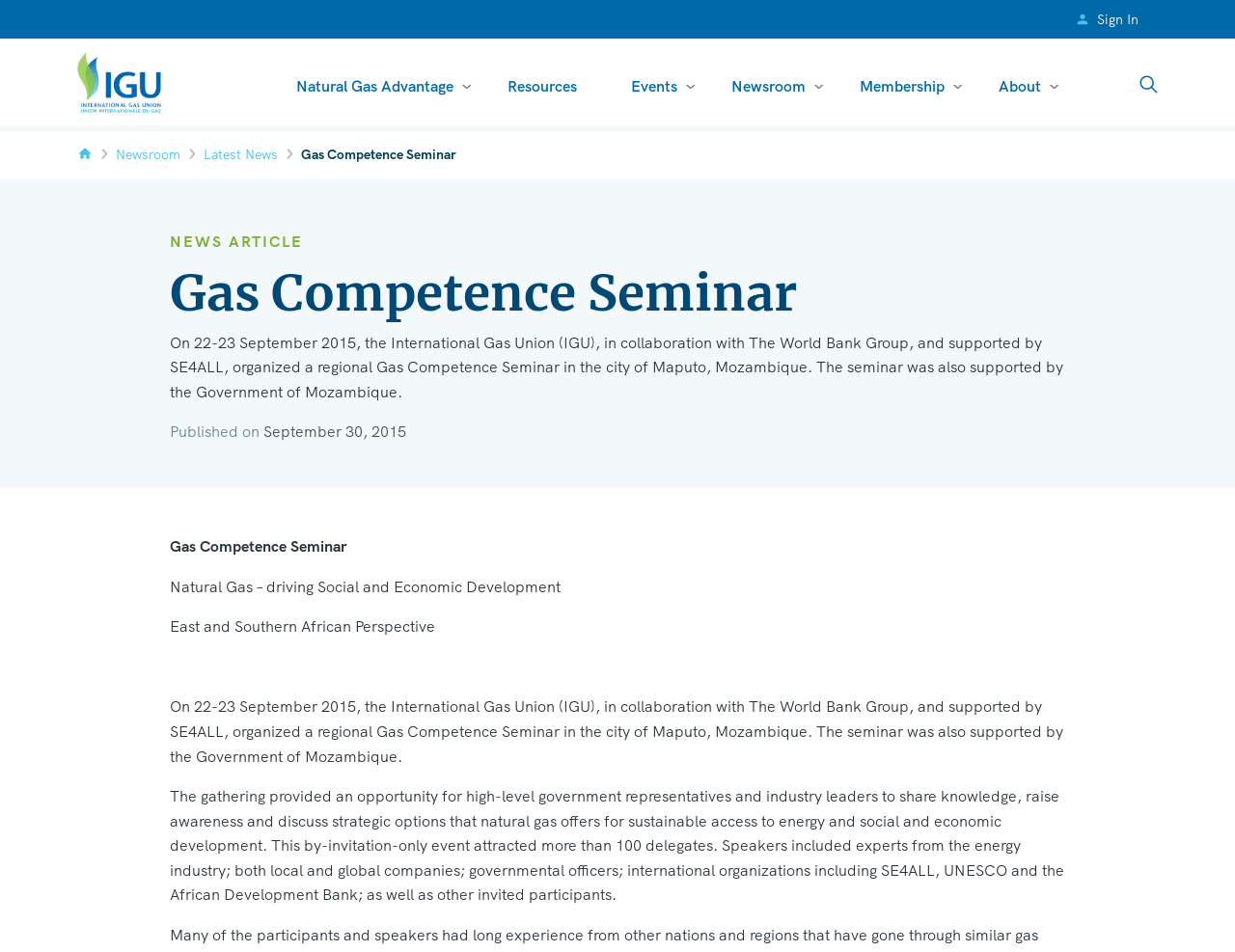Identify the bounding box for the UI element described as: "<img src="https://igu.org/wp-content/uploads/2020/07/IGU-LOGO-V1.png" alt="IGU">". The coordinates should be four float numbers between 0 and 1, i.e., [left, top, right, bottom].

[0.062, 0.055, 0.13, 0.126]